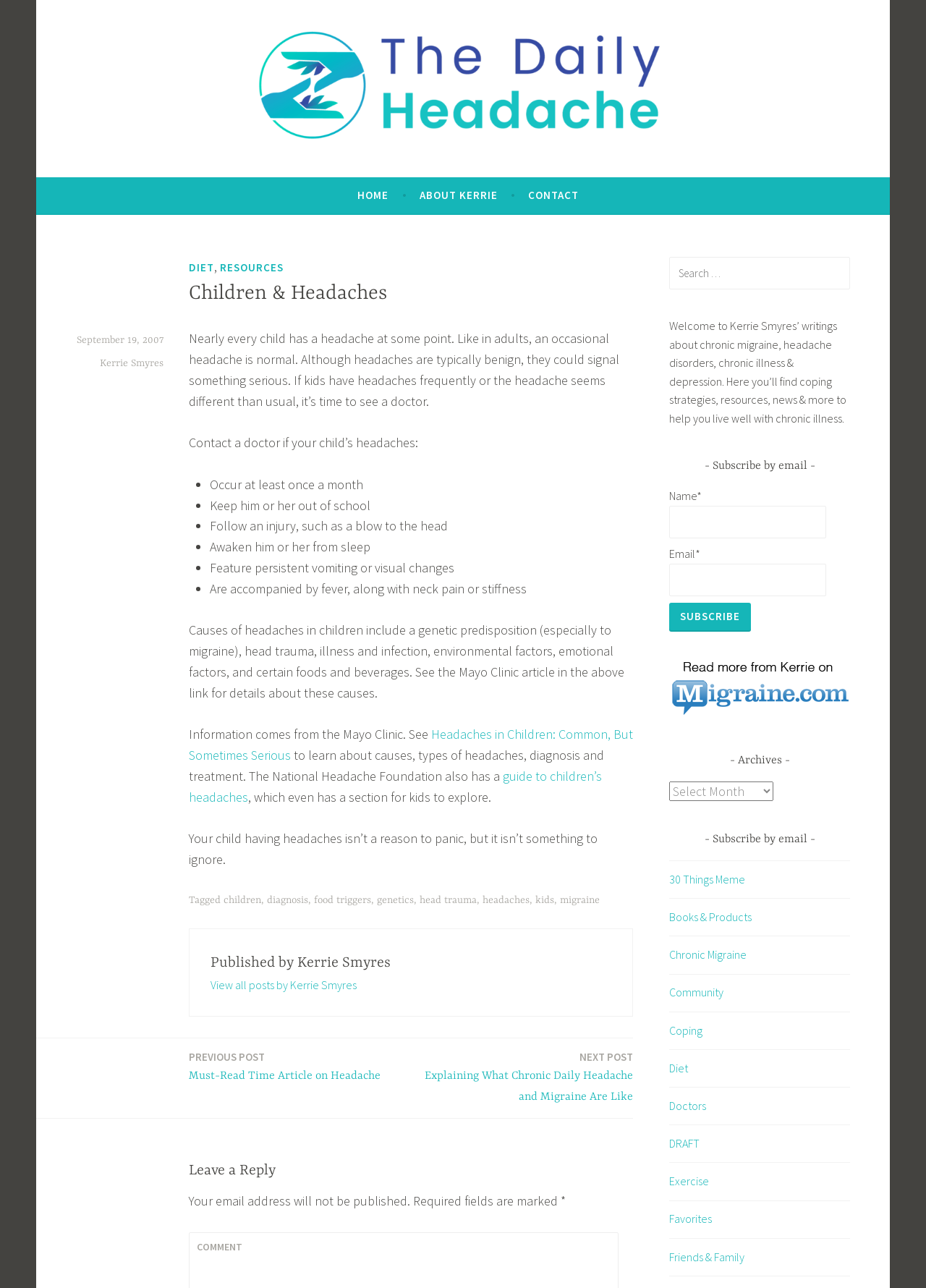Please identify the bounding box coordinates of the element on the webpage that should be clicked to follow this instruction: "Read the article 'Headaches in Children: Common, But Sometimes Serious'". The bounding box coordinates should be given as four float numbers between 0 and 1, formatted as [left, top, right, bottom].

[0.204, 0.564, 0.684, 0.593]